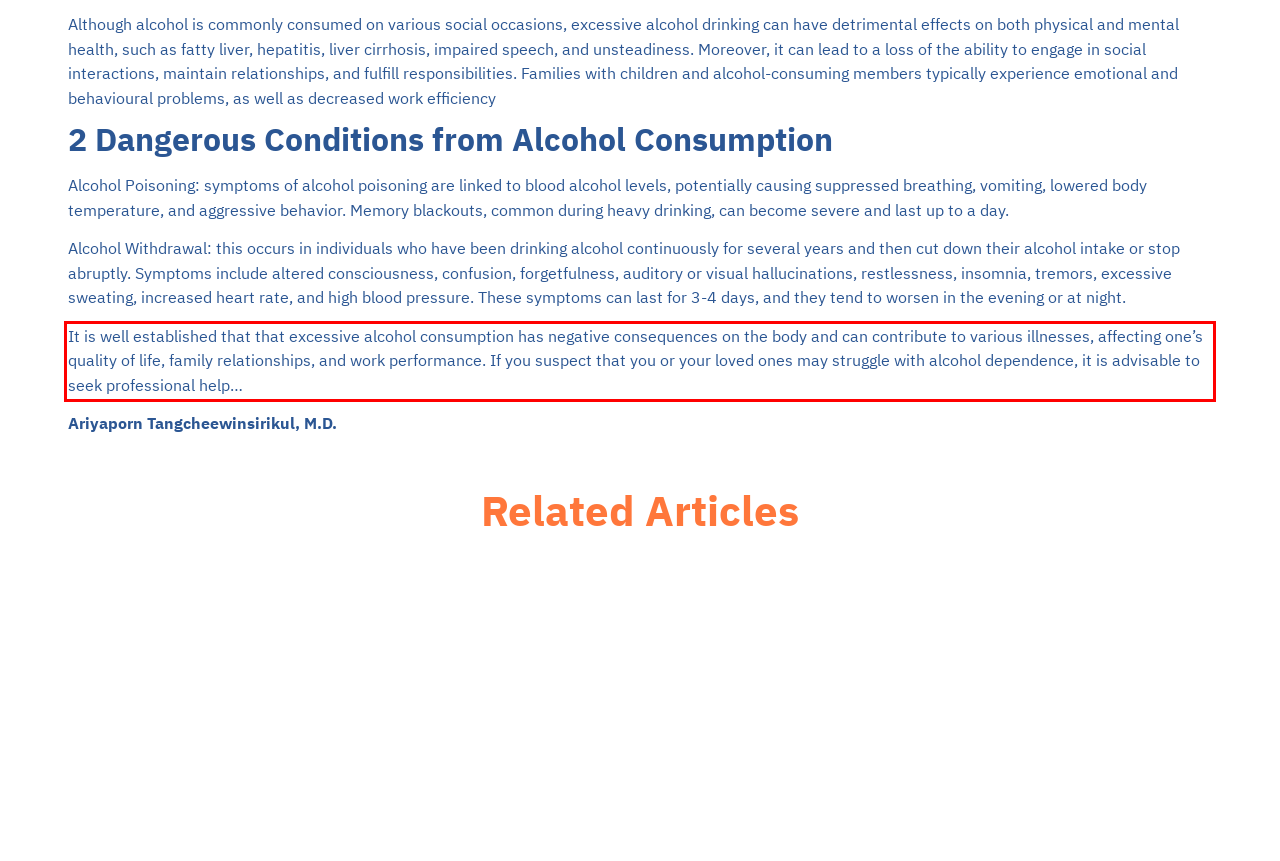Review the webpage screenshot provided, and perform OCR to extract the text from the red bounding box.

It is well established that that excessive alcohol consumption has negative consequences on the body and can contribute to various illnesses, affecting one’s quality of life, family relationships, and work performance. If you suspect that you or your loved ones may struggle with alcohol dependence, it is advisable to seek professional help…